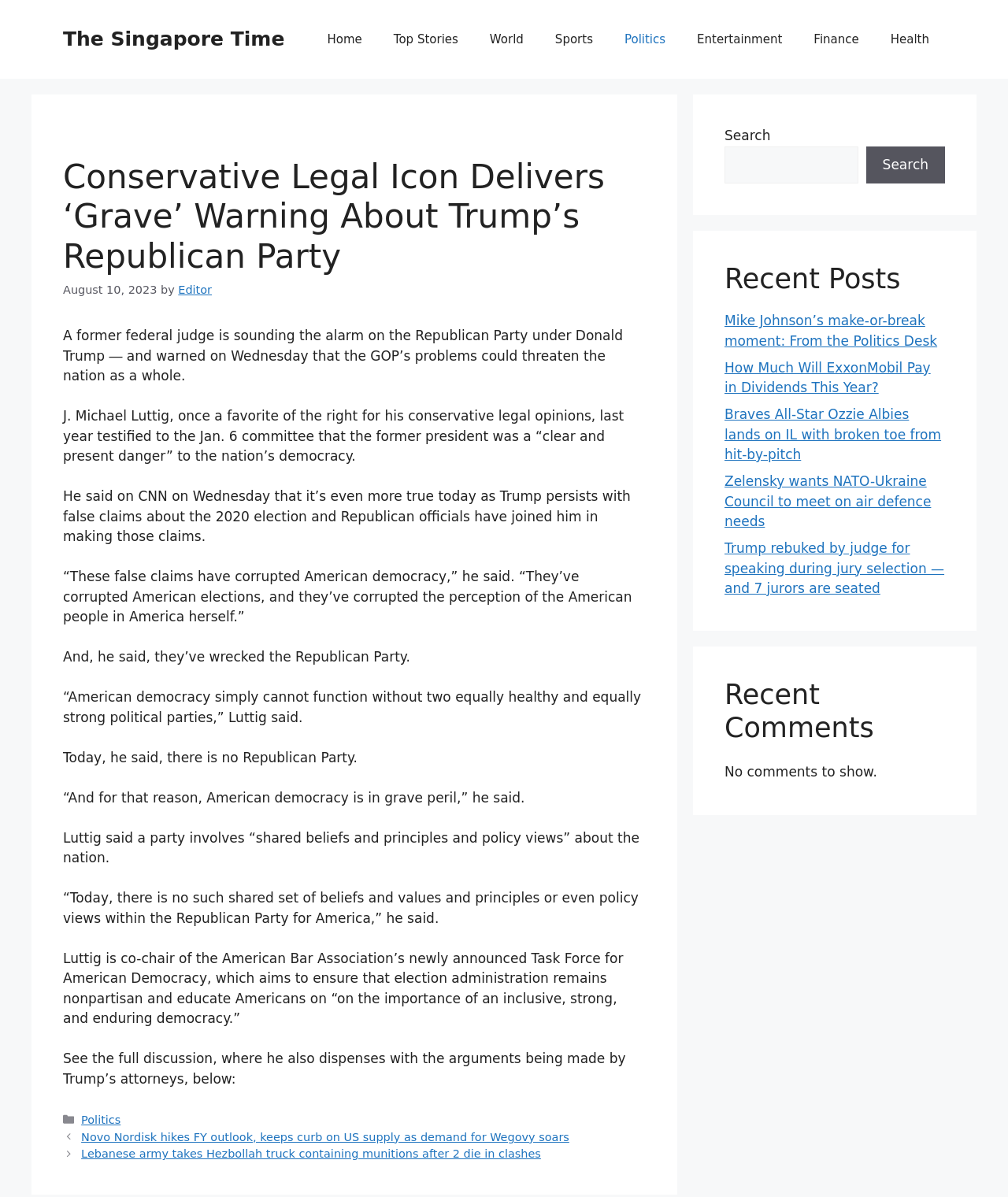What is the topic of the article?
From the screenshot, supply a one-word or short-phrase answer.

Politics